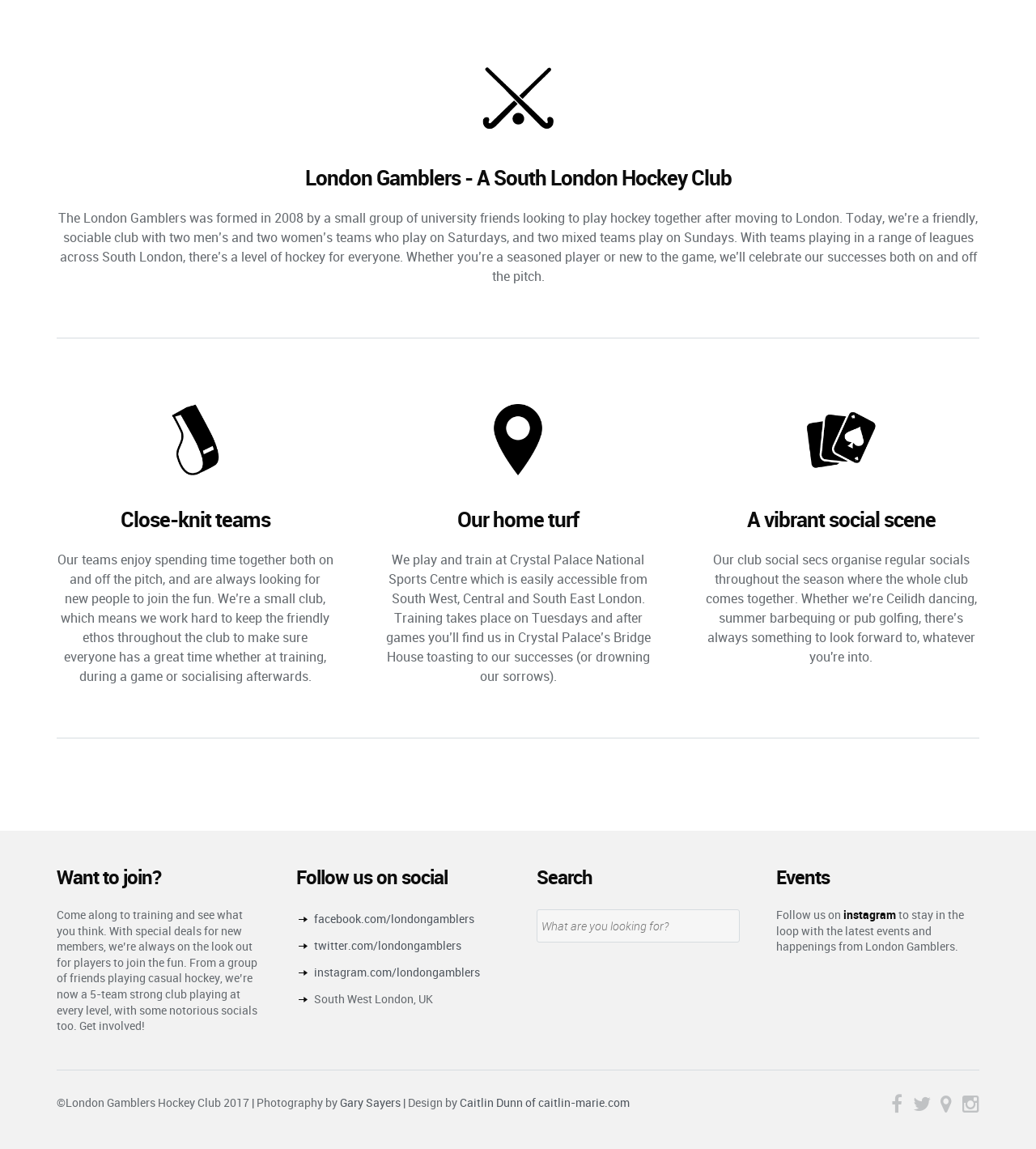Find the bounding box coordinates of the area to click in order to follow the instruction: "View the club's events".

[0.749, 0.755, 0.945, 0.772]